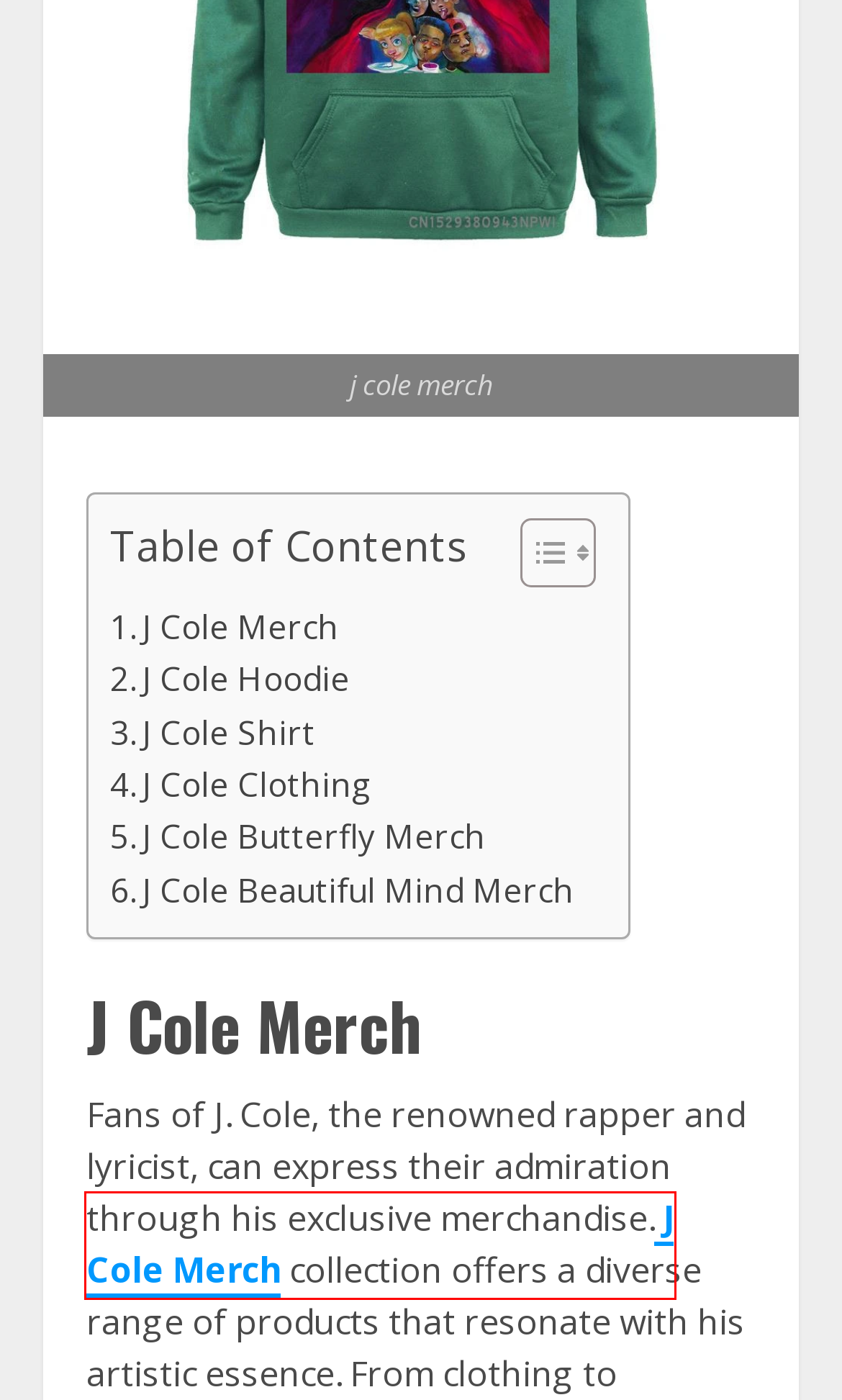A screenshot of a webpage is given, featuring a red bounding box around a UI element. Please choose the webpage description that best aligns with the new webpage after clicking the element in the bounding box. These are the descriptions:
A. Gallery Dept is a brand that’s synonymous with avant-garde fashion - News Next Today
B. Master Super Sus: A Comprehensive Guide for Beginners - News Next Today
C. August 8, 2023 - News Next Today
D. Smooth Sailing: Exploring the World’s Best Yacht Charter Destinations - News Next Today
E. Fashion - News Next Today
F. 2023 - News Next Today
G. Best Female Perfume in the World - News Next Today
H. J Cole Merch Shop | Official Merchandise Store

H